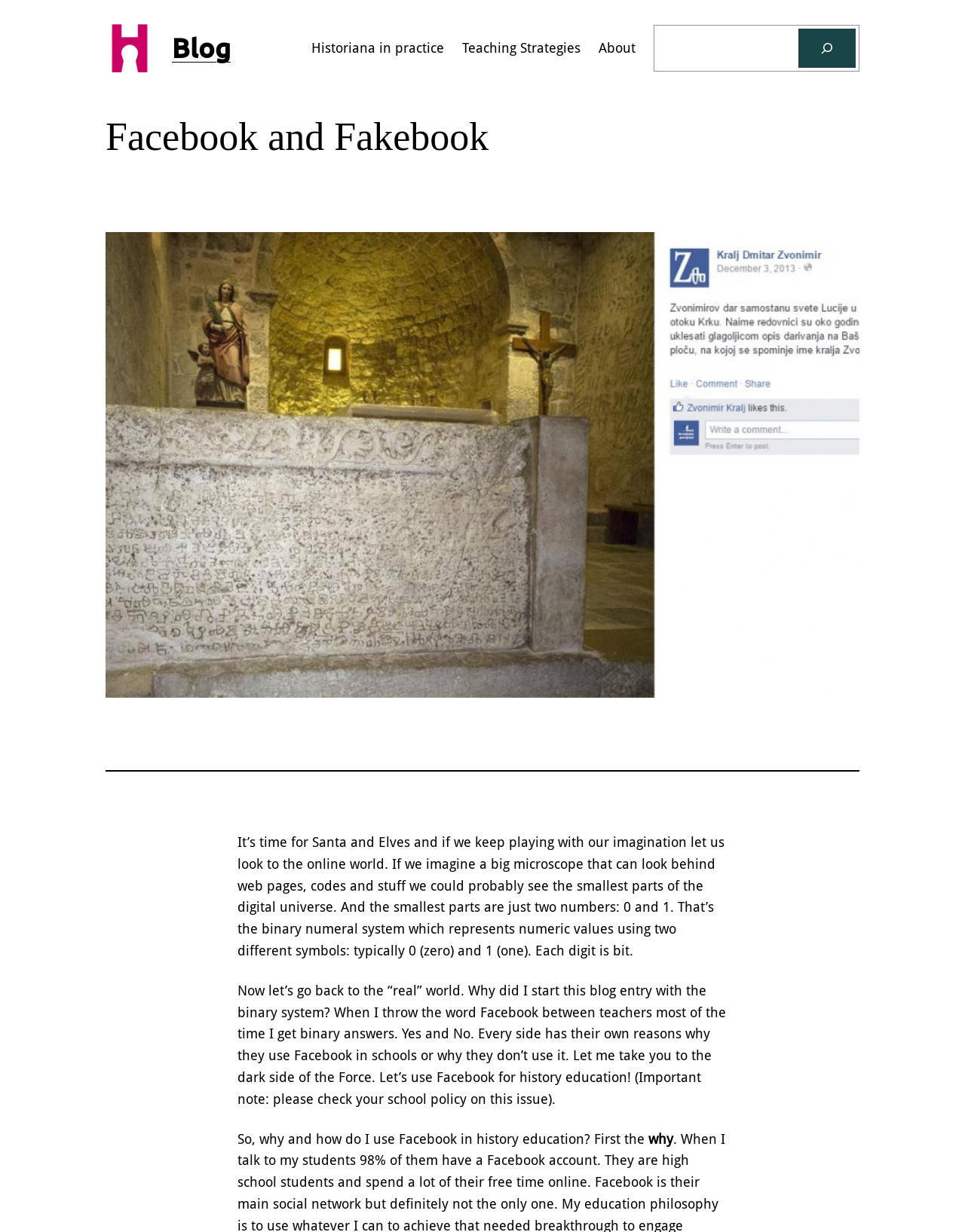Answer succinctly with a single word or phrase:
What is the author's tone in the second paragraph?

Humorous